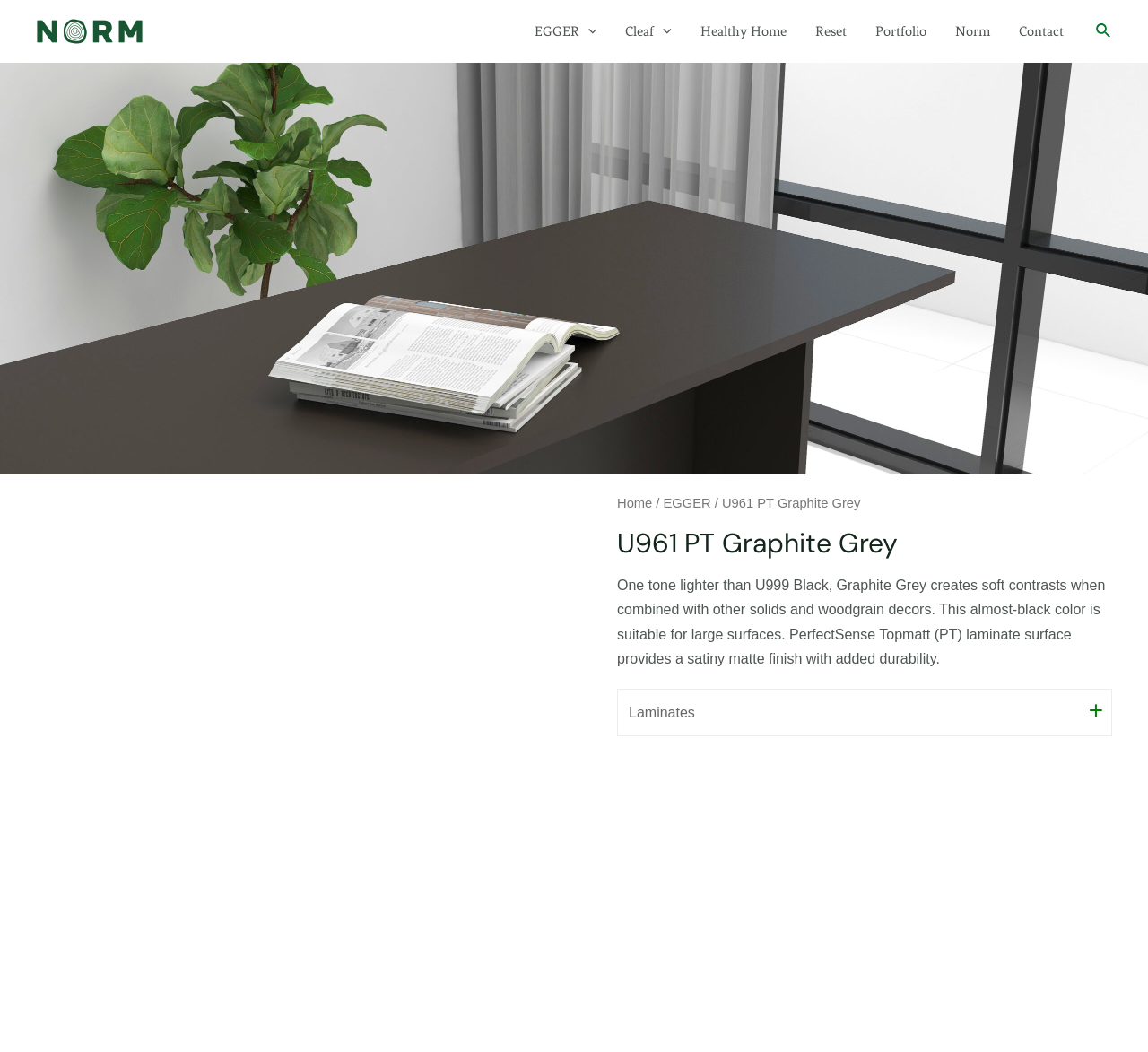Locate the bounding box coordinates of the clickable element to fulfill the following instruction: "view Laminates+". Provide the coordinates as four float numbers between 0 and 1 in the format [left, top, right, bottom].

[0.538, 0.656, 0.968, 0.699]